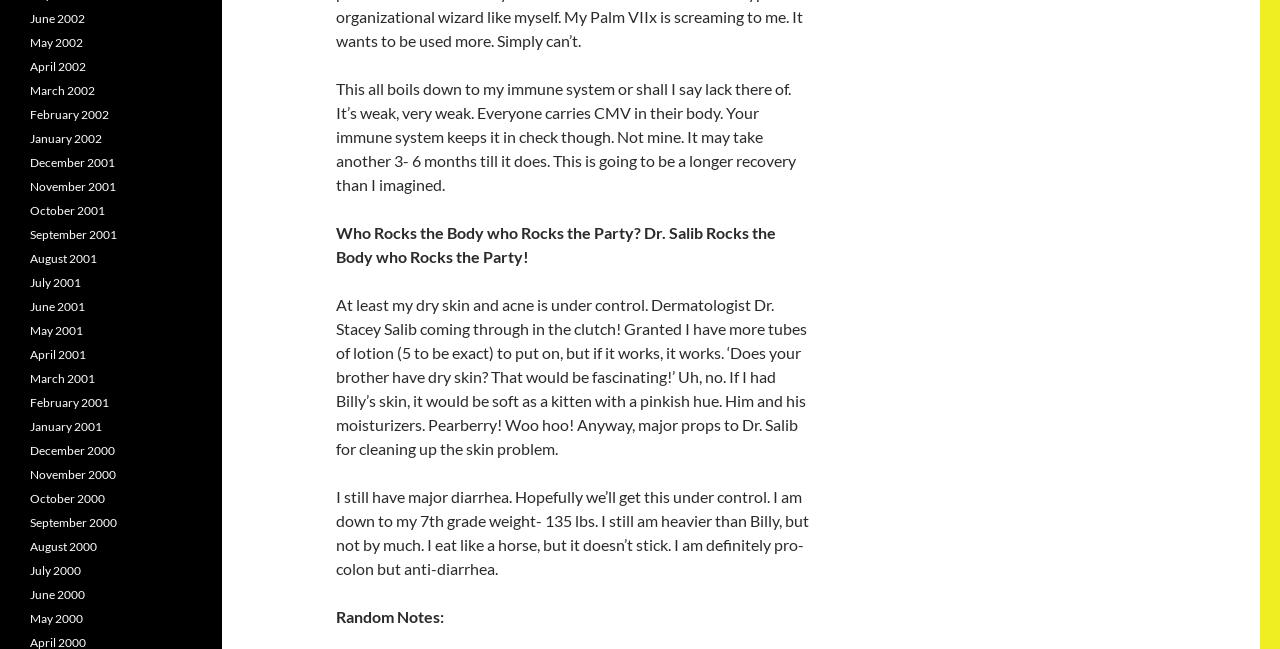Indicate the bounding box coordinates of the element that must be clicked to execute the instruction: "Click on the 'April 2002' link". The coordinates should be given as four float numbers between 0 and 1, i.e., [left, top, right, bottom].

[0.023, 0.091, 0.067, 0.114]